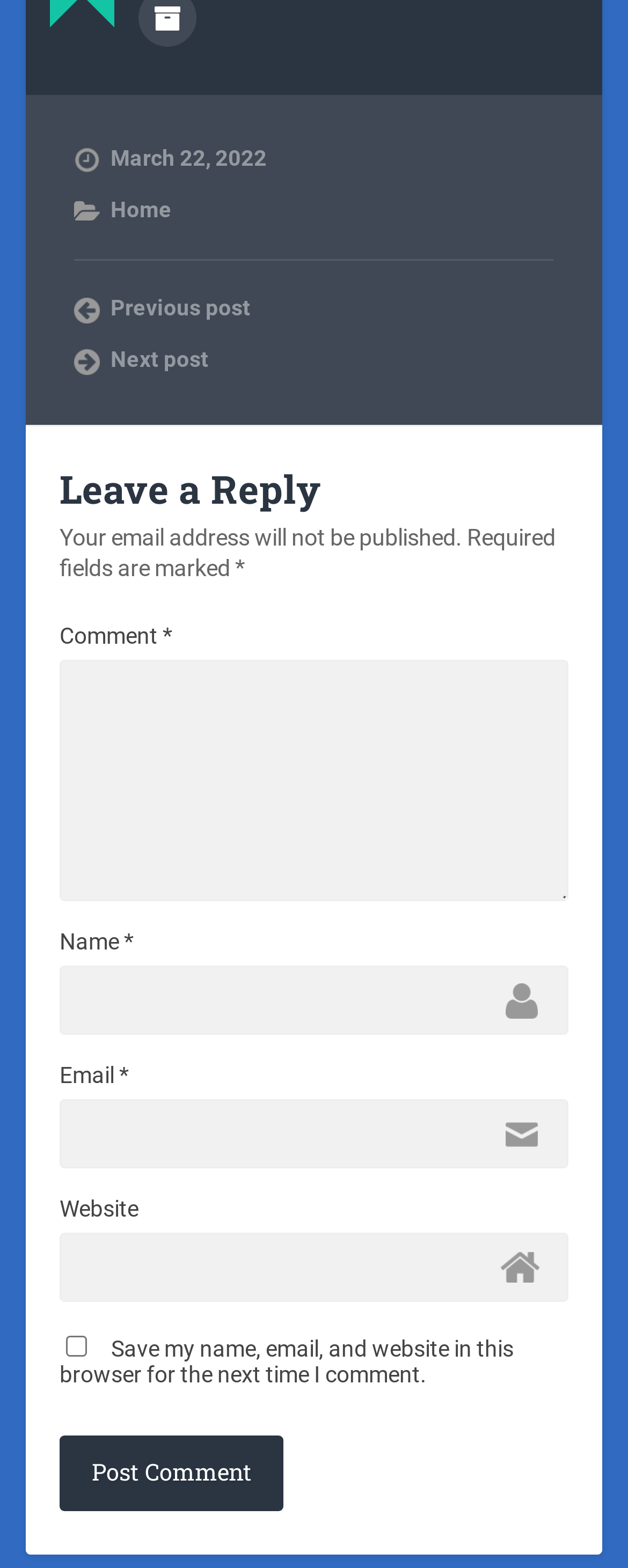Using the description "Previous post", locate and provide the bounding box of the UI element.

[0.117, 0.187, 0.883, 0.207]